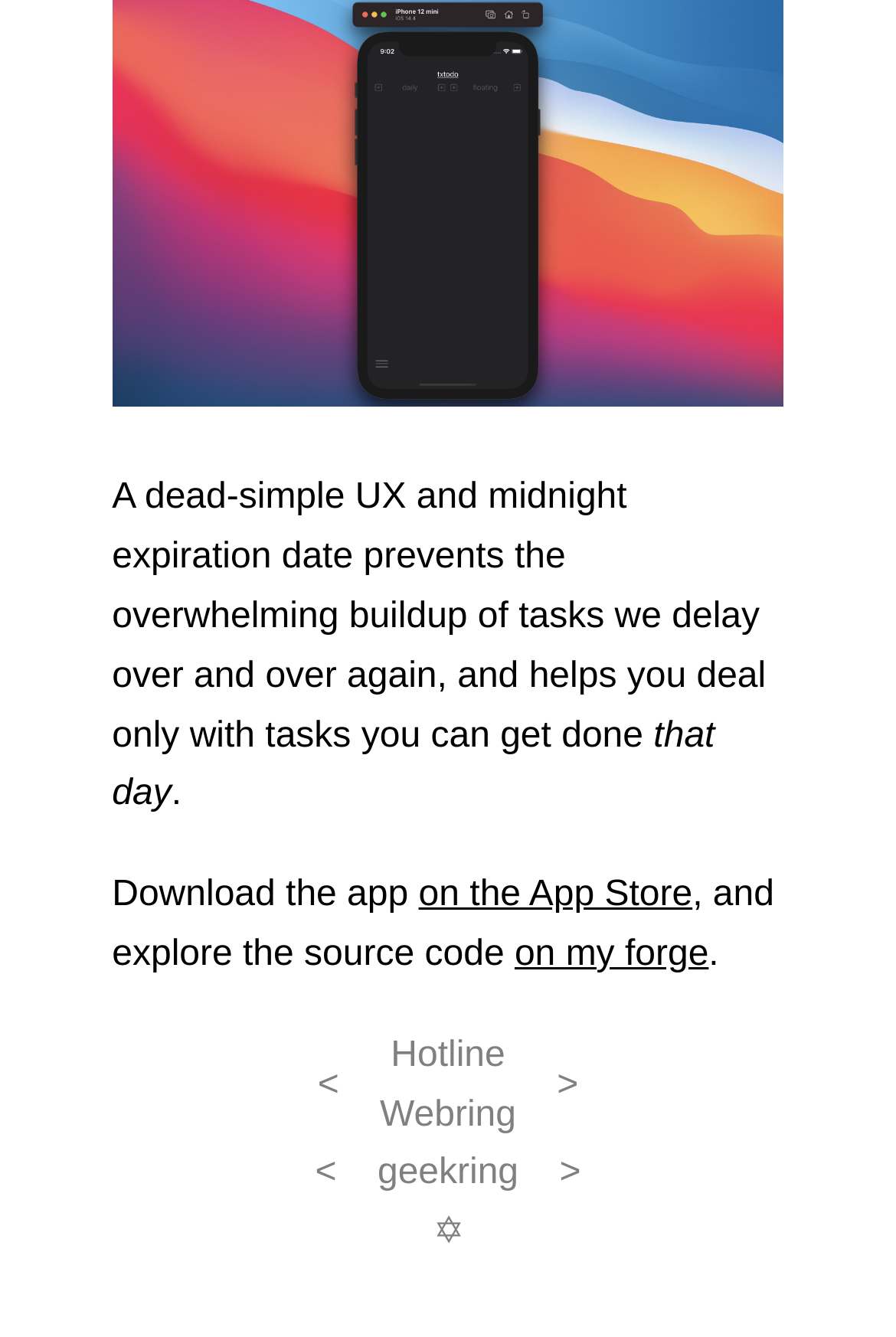Provide the bounding box coordinates for the UI element that is described as: "on my forge".

[0.574, 0.699, 0.791, 0.729]